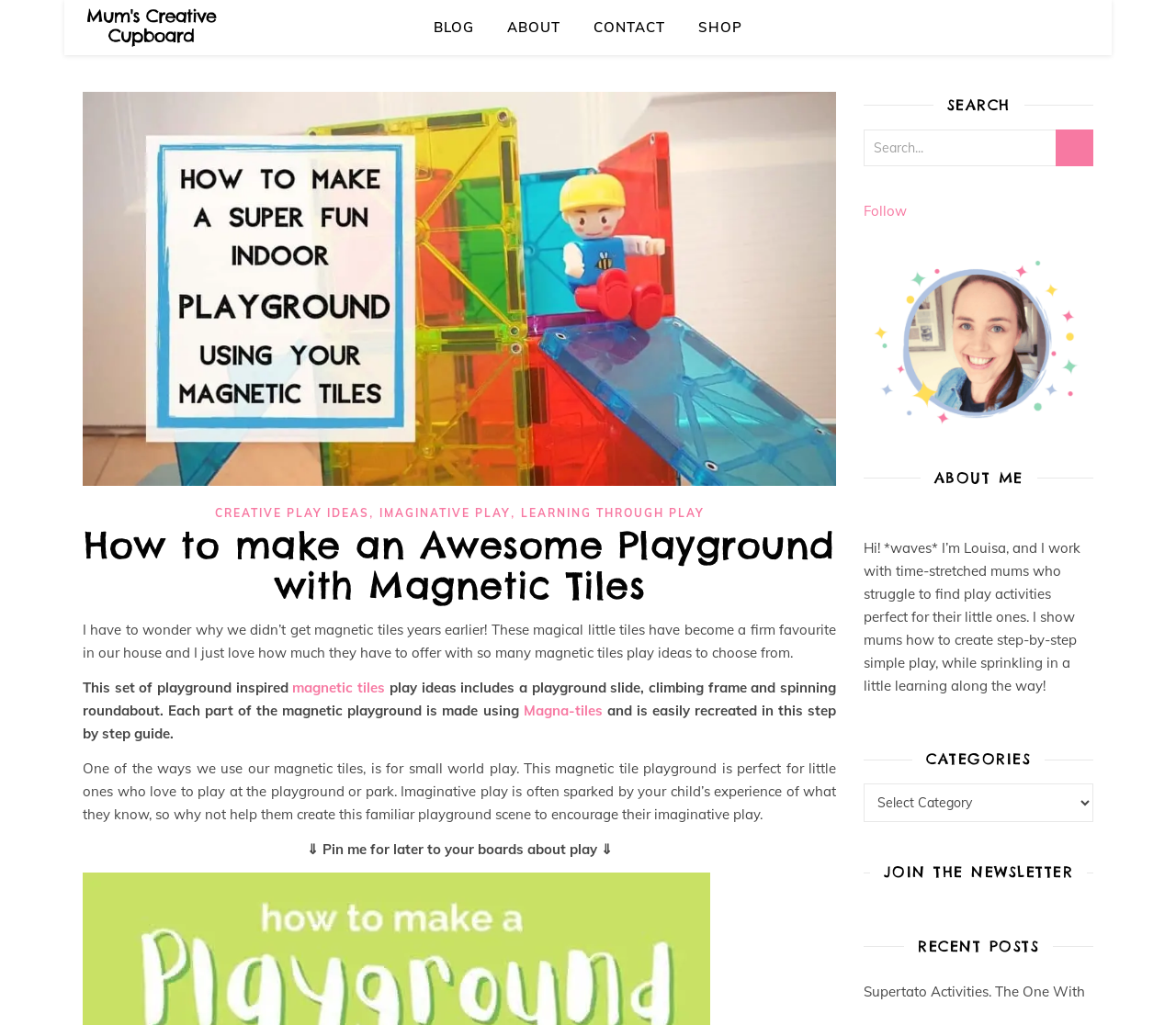Generate a comprehensive caption for the webpage you are viewing.

This webpage is about creating a playground with magnetic tiles, specifically showcasing a set of playground-inspired magnetic tiles play ideas. At the top left, there is a logo of "Mum's Creative Cupboard" with a link to the website. Next to it, there are four navigation links: "BLOG", "ABOUT", "CONTACT", and "SHOP". 

Below the navigation links, there is a large image related to easy Magna-tiles ideas. Above the image, there is a header section with three links: "CREATIVE PLAY IDEAS", "IMAGINATIVE PLAY", and "LEARNING THROUGH PLAY". 

The main content of the webpage starts with a heading "How to make an Awesome Playground with Magnetic Tiles". The text below the heading explains the benefits of magnetic tiles and how they can be used for creative play. The text is divided into several paragraphs, with links to "magnetic tiles" and "Magna-tiles" embedded within the text. 

On the right side of the webpage, there is a search bar with a search button. Below the search bar, there is a section about the author, Louisa, with a brief introduction and a heading "ABOUT ME". 

Further down the webpage, there are sections for "CATEGORIES", "JOIN THE NEWSLETTER", and "RECENT POSTS". The "CATEGORIES" section has a combobox with a dropdown menu.